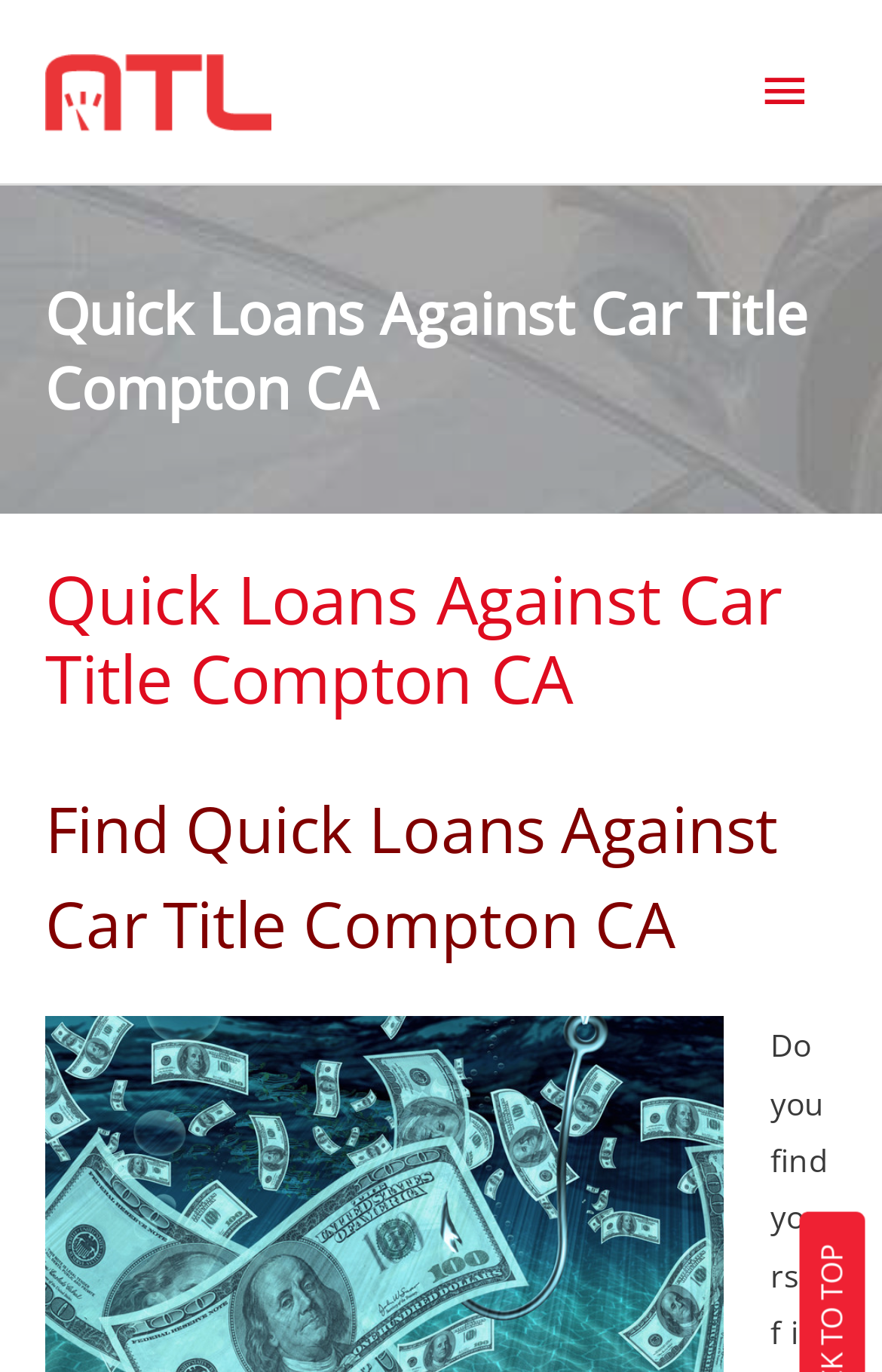Describe all the visual and textual components of the webpage comprehensively.

The webpage is about Quick Loans Against Car Title Compton CA, with a prominent heading at the top center of the page. Below the heading, there is an image and a link, both labeled as "ATL", positioned side by side, taking up about a quarter of the page's width. 

On the top right corner, there is a button labeled "MAIN MENU" with an arrow icon, which is not expanded. 

The page has three headings in total, with the first one being the main title, and the second and third headings are stacked vertically below the main title, taking up about half of the page's height. The second heading is identical to the main title, while the third heading is "Find Quick Loans Against Car Title Compton CA".